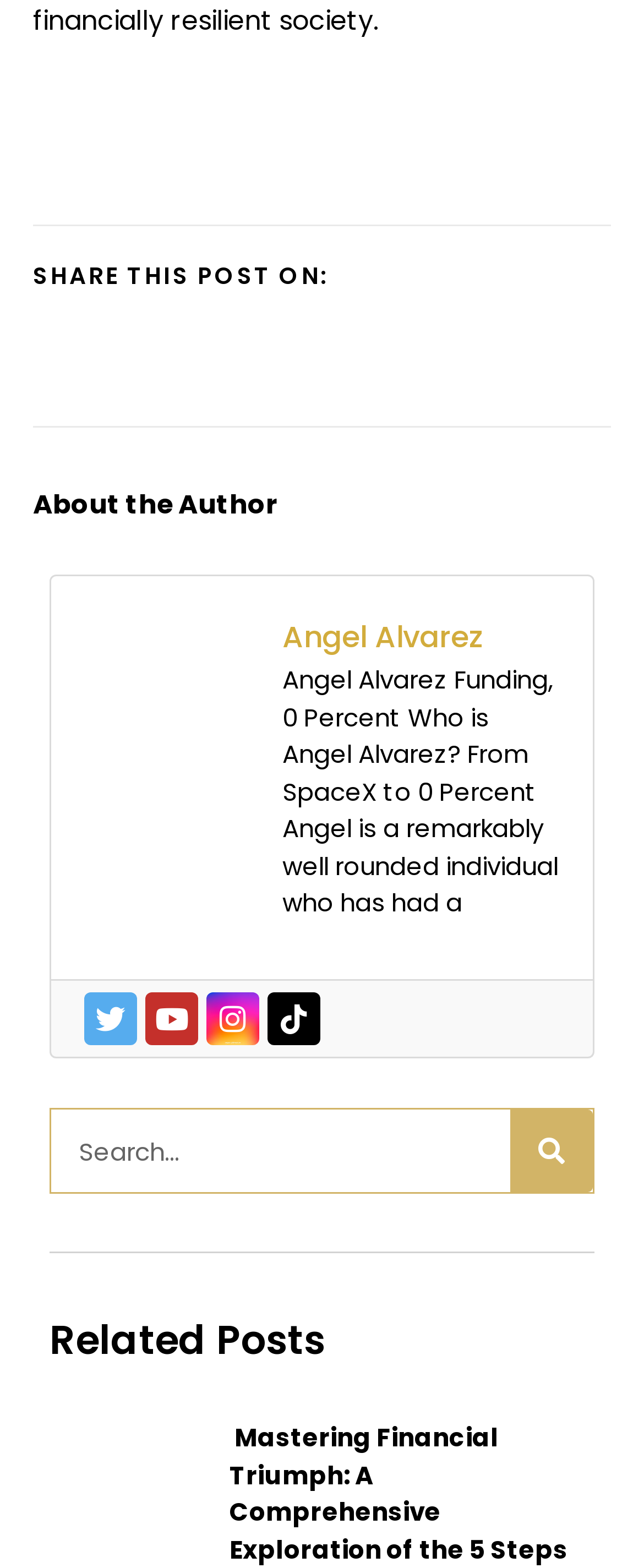How many links are in the 'SHARE THIS POST ON:' section?
Based on the screenshot, give a detailed explanation to answer the question.

I counted the number of links in the 'SHARE THIS POST ON:' section, which are Facebook, Twitter, Post on X, Pinterest, and LinkedIn.